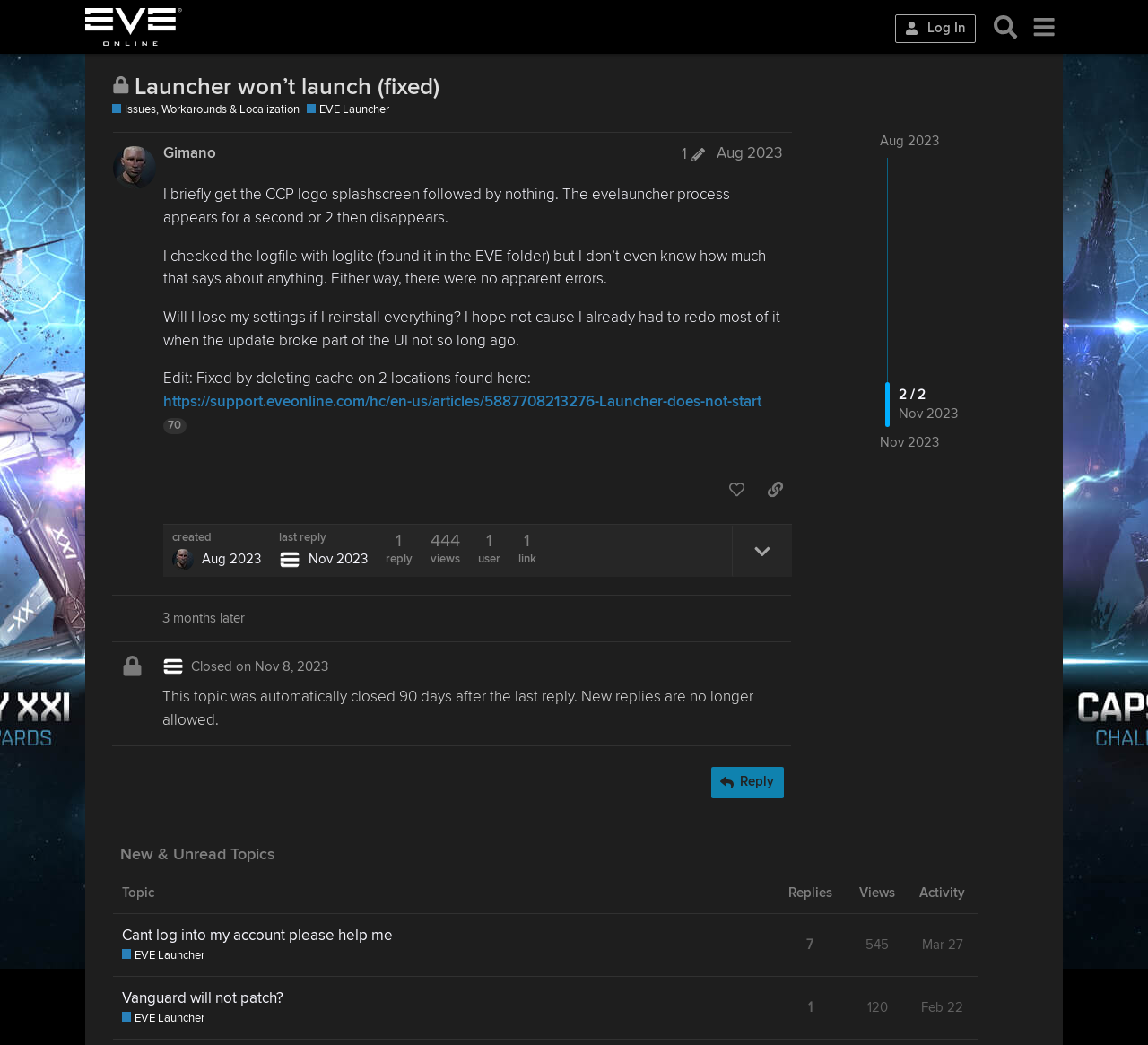Provide a brief response using a word or short phrase to this question:
How many views does the first topic have?

444